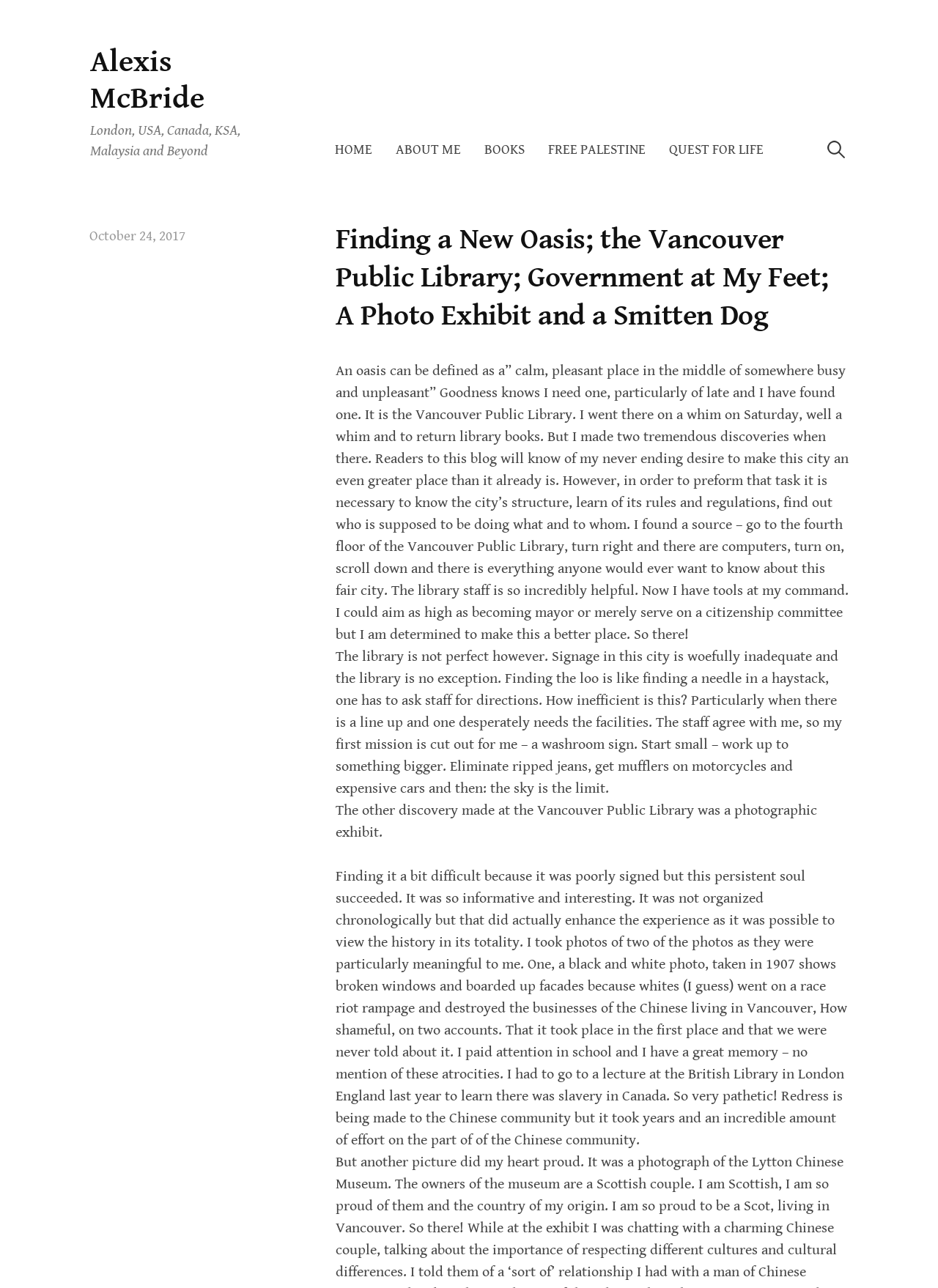Please answer the following question using a single word or phrase: 
What is the topic of the photographic exhibit?

History of Vancouver